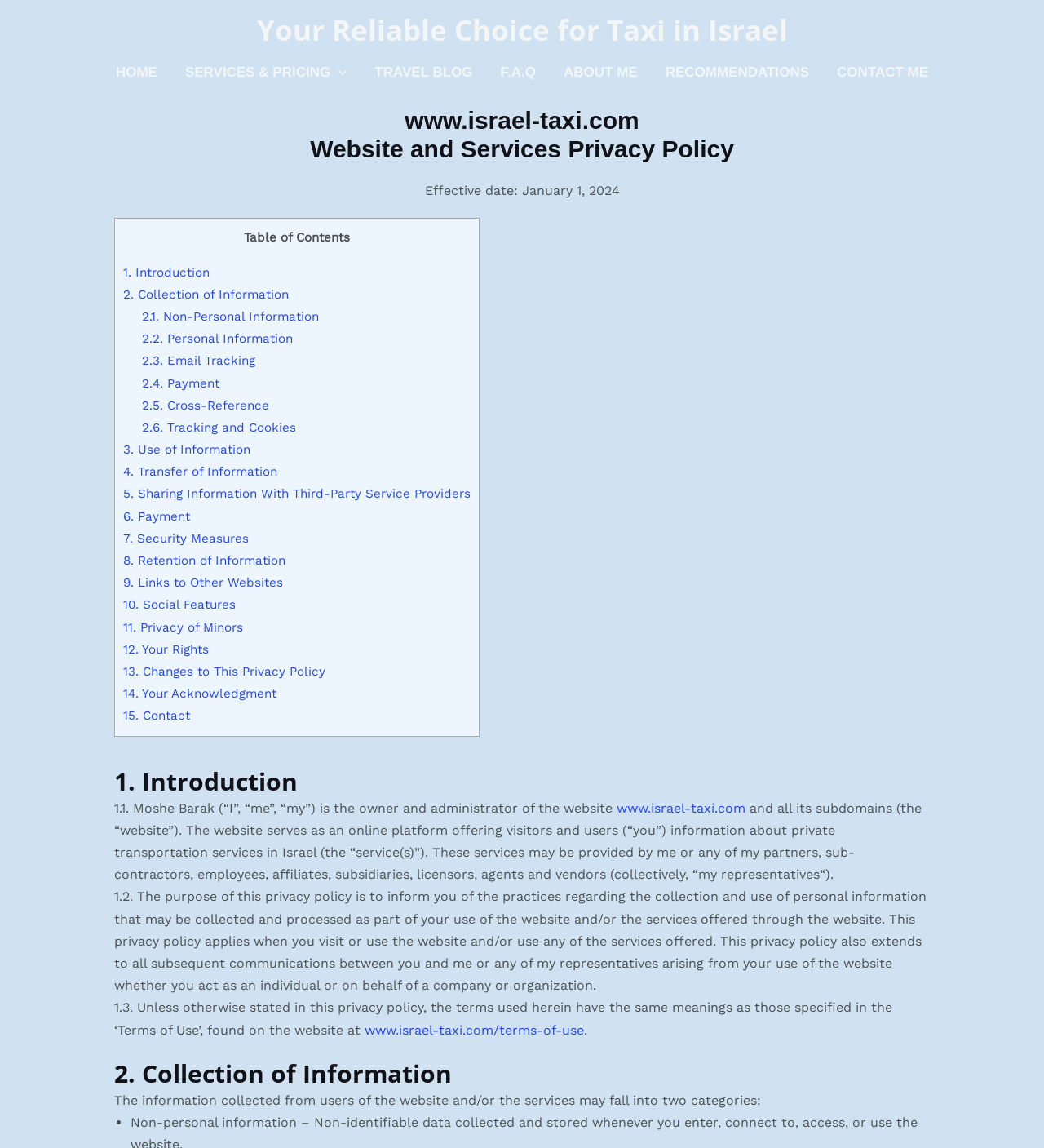Can you specify the bounding box coordinates for the region that should be clicked to fulfill this instruction: "Call the Cape Town office".

None